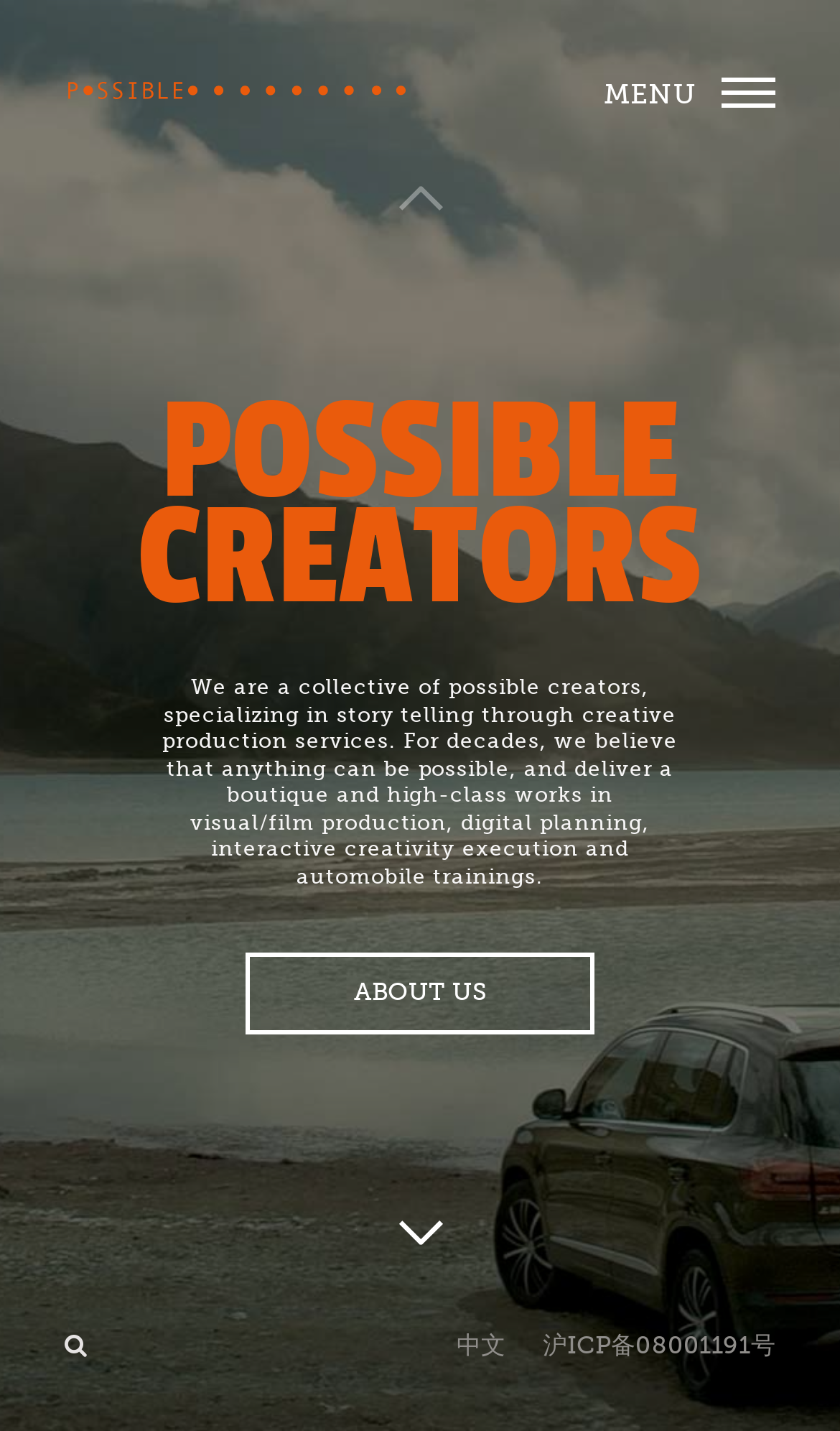Provide an in-depth caption for the webpage.

The webpage is about Possible Film, a collective of creators specializing in storytelling through various production services. At the top-left corner, there is a link with no text. To the right of this link, the text "MENU" is displayed. 

Below the top section, a table layout occupies the entire width of the page. Within this table, a heading "POSSIBLE CREATORS" is centered at the top. 

Below the heading, a paragraph of text describes the company's mission and services, spanning across most of the page width. This text is positioned roughly in the middle of the page. 

To the right of the paragraph, a link "ABOUT US" is placed. 

At the very bottom of the page, there is a section with three elements aligned horizontally. From left to right, these elements are a link "中文", a series of blank spaces, and a link "沪ICP备08001191号".